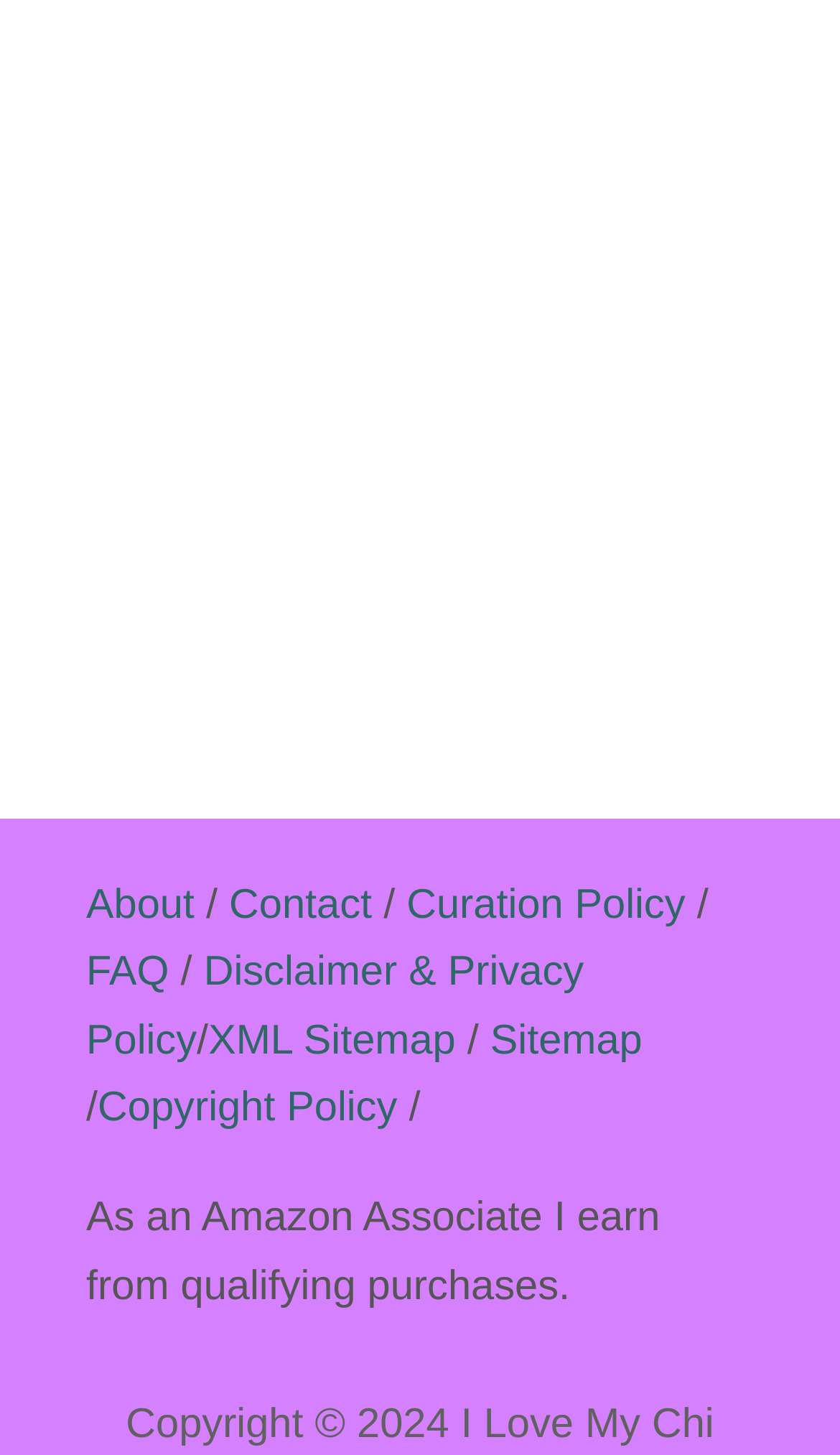Determine the bounding box coordinates for the element that should be clicked to follow this instruction: "go to about page". The coordinates should be given as four float numbers between 0 and 1, in the format [left, top, right, bottom].

[0.103, 0.607, 0.232, 0.638]